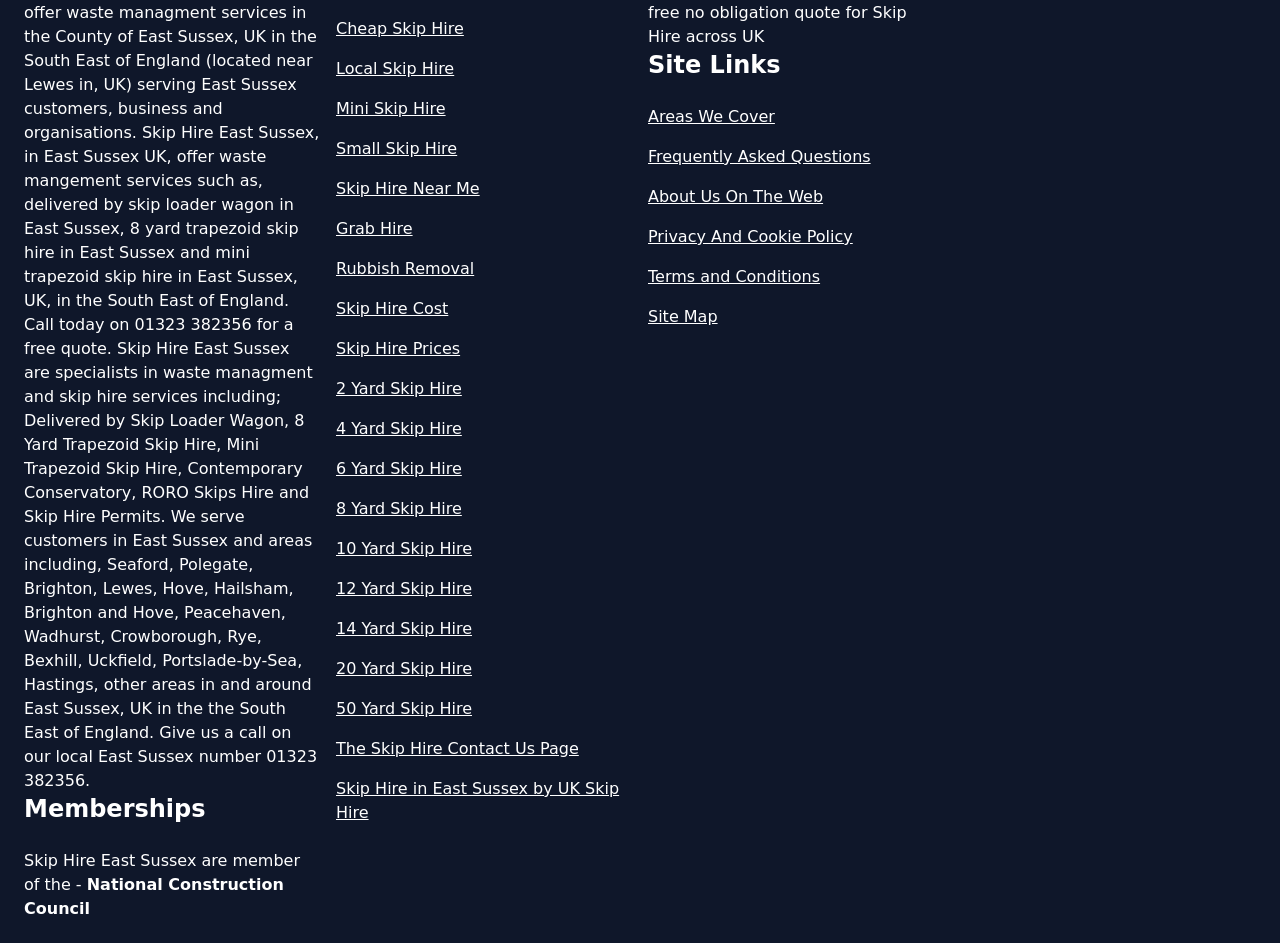Answer the question below in one word or phrase:
What is the purpose of the 'Areas We Cover' link?

To show service areas